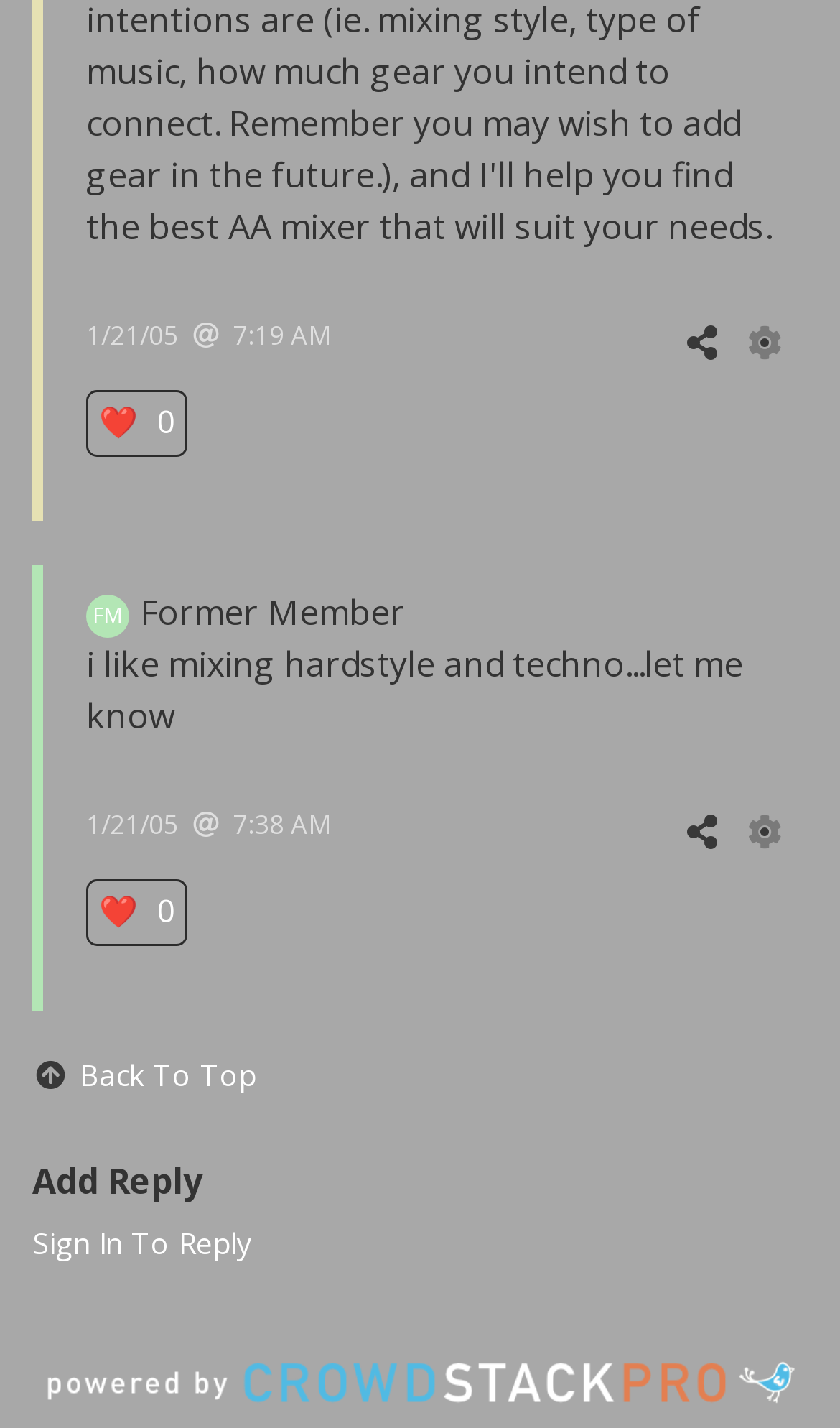What is the timestamp of the first post?
Based on the content of the image, thoroughly explain and answer the question.

I found the timestamp by looking at the first link element with the text '1/21/05 7:19 AM' which is a child of the root element.